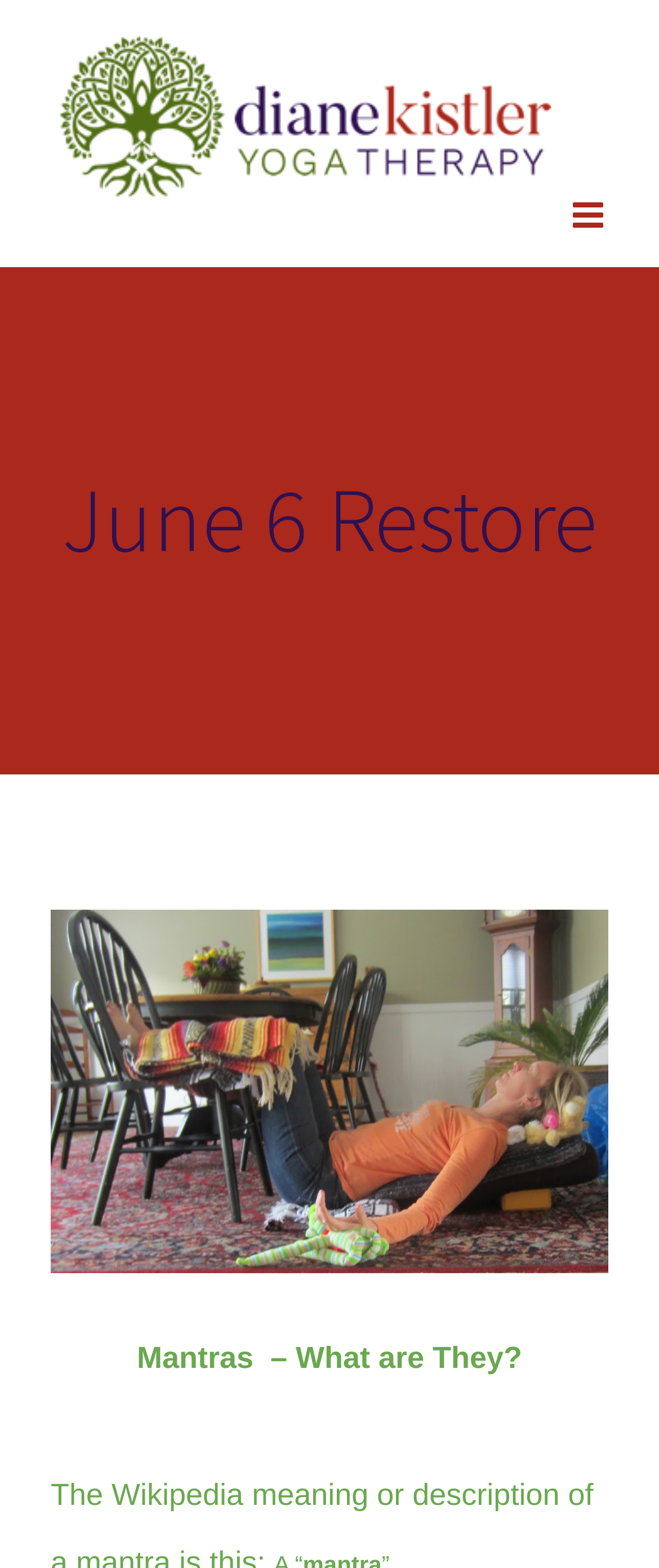How many links are in the page title bar?
Can you provide an in-depth and detailed response to the question?

The page title bar contains two links: 'June 6 Restore' and 'IMG_0896.JPG'. The 'June 6 Restore' link is a heading, and the 'IMG_0896.JPG' link is an image with a 'View Larger Image' text.